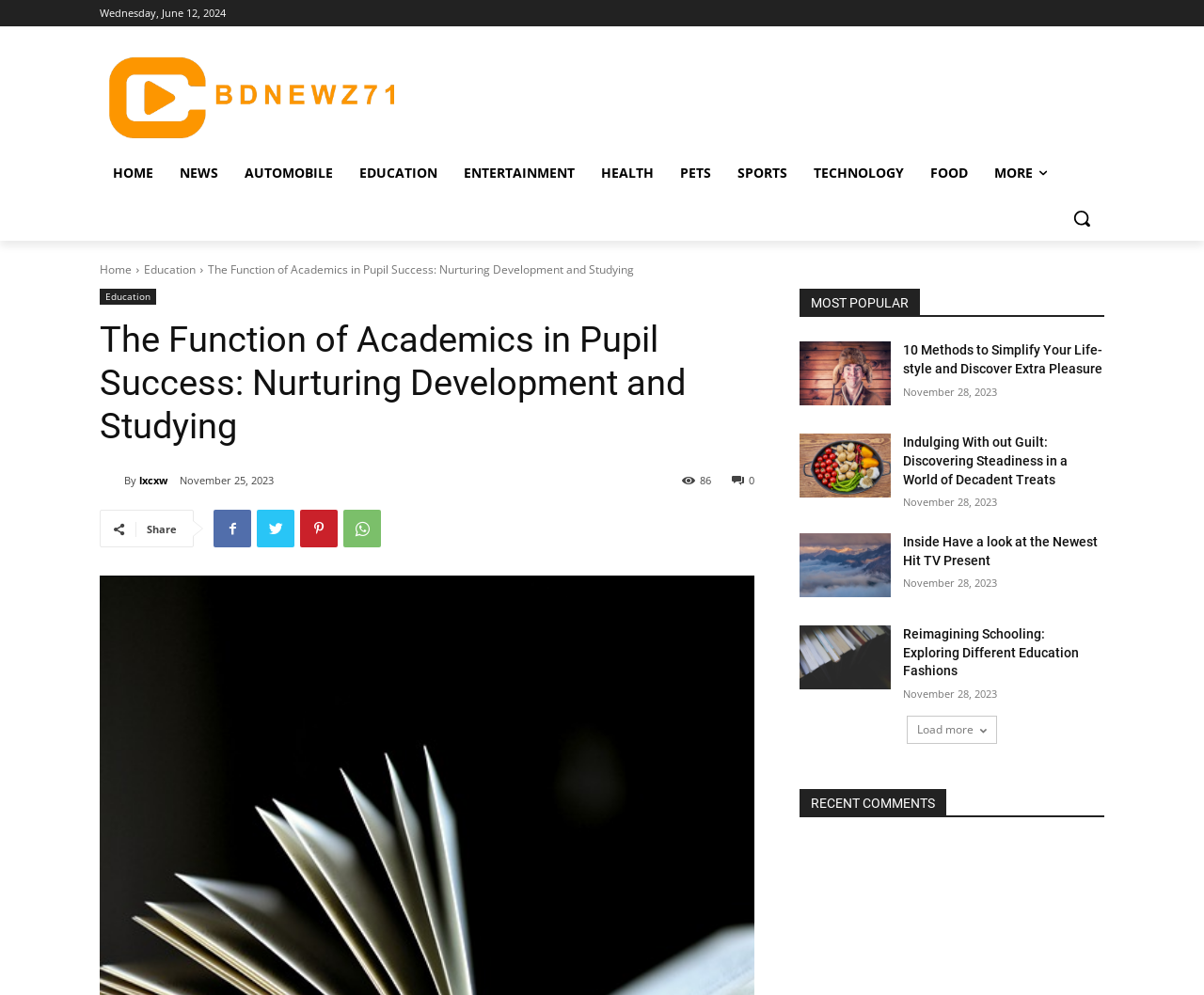Please specify the coordinates of the bounding box for the element that should be clicked to carry out this instruction: "Search for something". The coordinates must be four float numbers between 0 and 1, formatted as [left, top, right, bottom].

[0.88, 0.197, 0.917, 0.242]